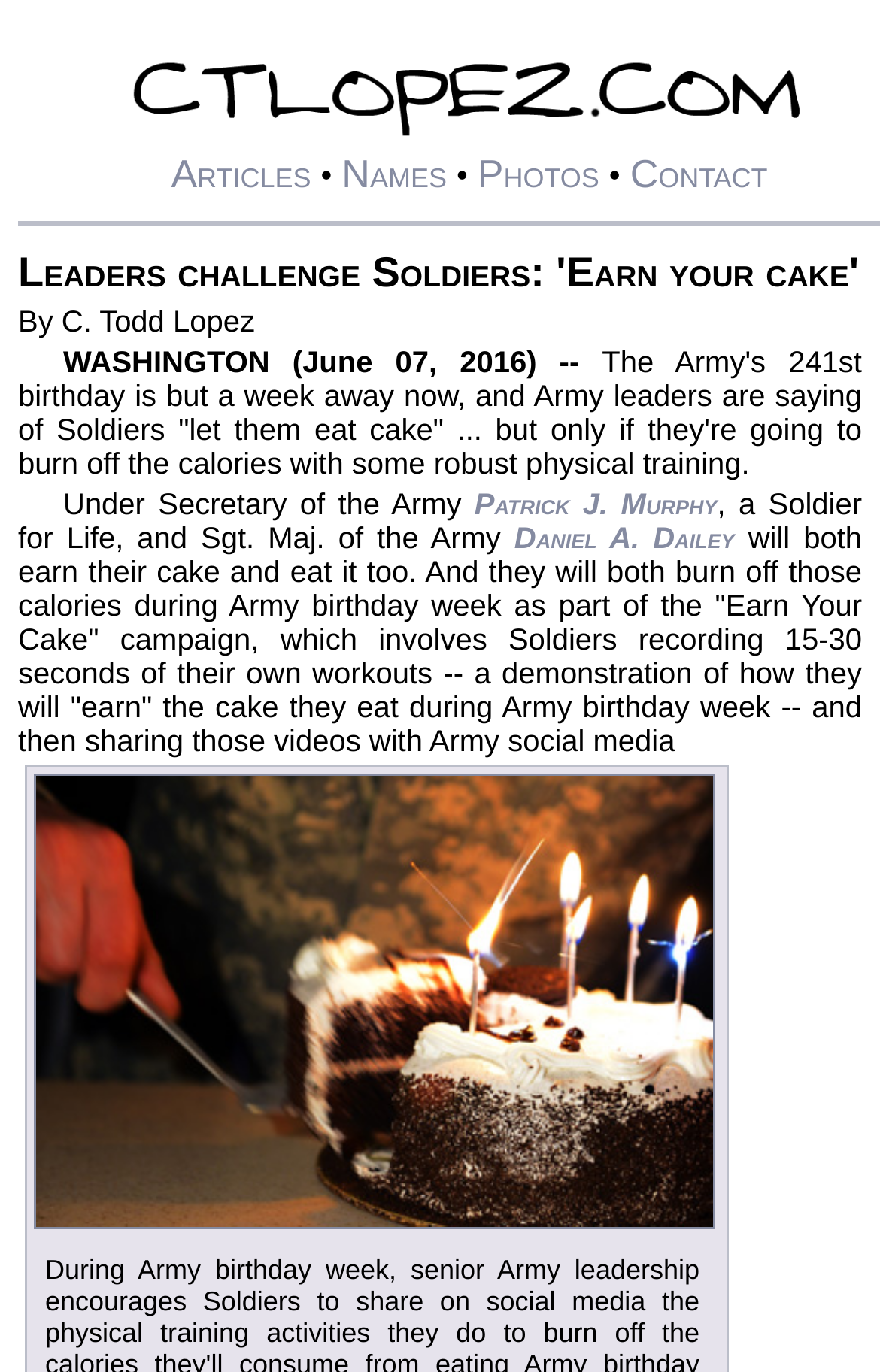Determine the bounding box coordinates of the region to click in order to accomplish the following instruction: "Contact the website owner". Provide the coordinates as four float numbers between 0 and 1, specifically [left, top, right, bottom].

[0.716, 0.109, 0.872, 0.142]